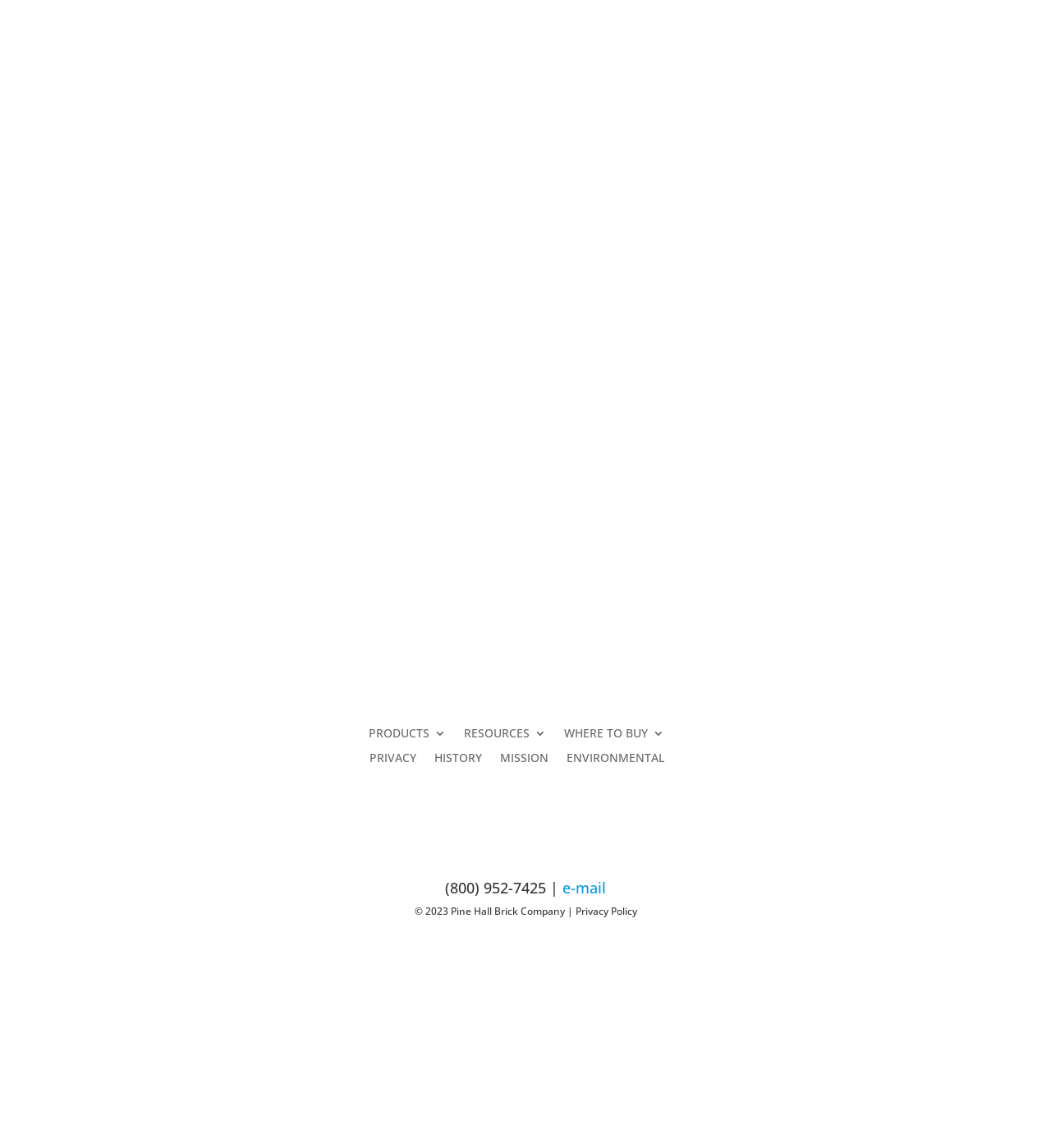Please specify the bounding box coordinates of the clickable region to carry out the following instruction: "Click e-mail". The coordinates should be four float numbers between 0 and 1, in the format [left, top, right, bottom].

[0.535, 0.765, 0.577, 0.782]